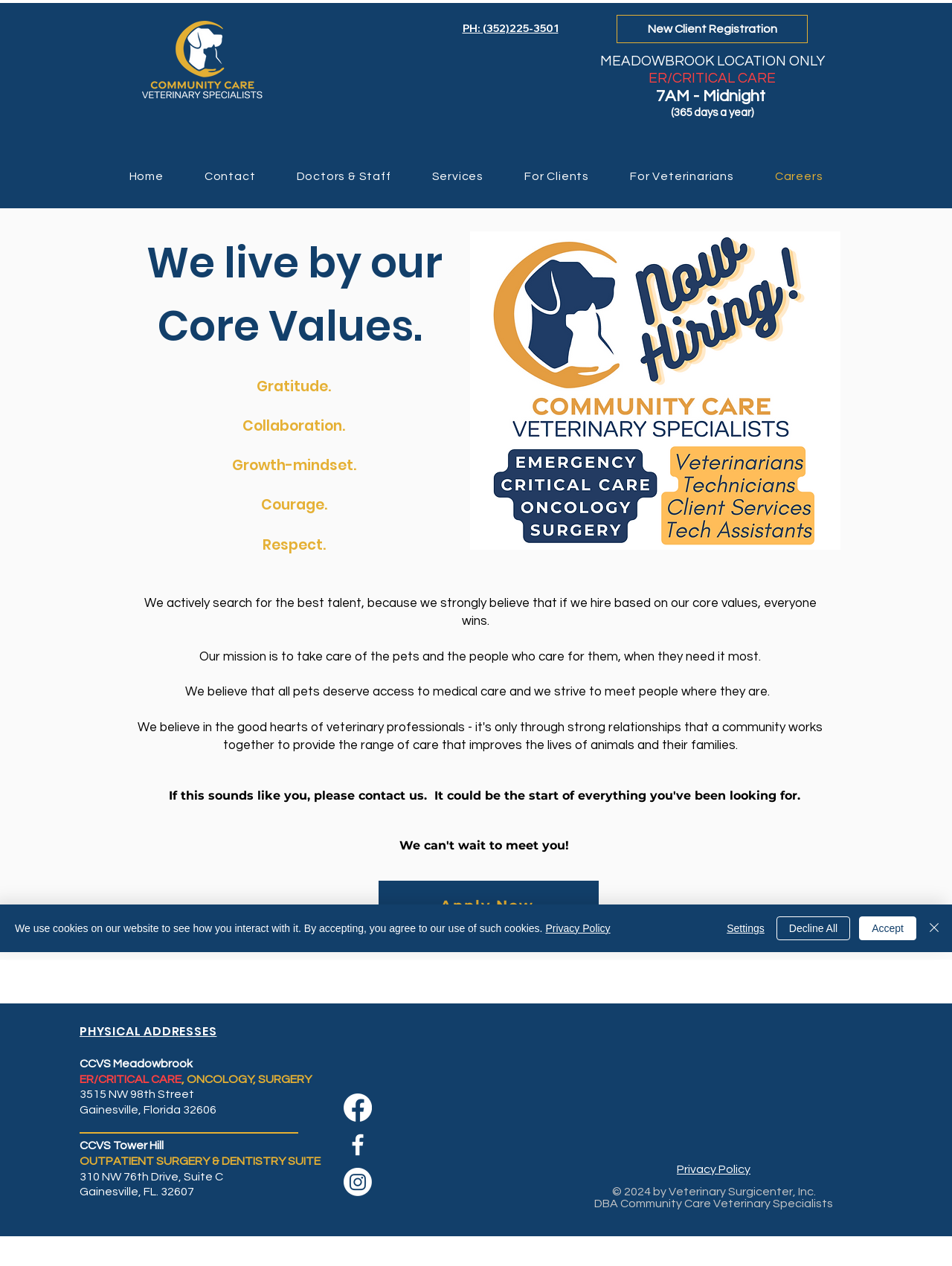Locate the bounding box coordinates of the area you need to click to fulfill this instruction: 'Visit the 'Home' page'. The coordinates must be in the form of four float numbers ranging from 0 to 1: [left, top, right, bottom].

[0.117, 0.129, 0.19, 0.15]